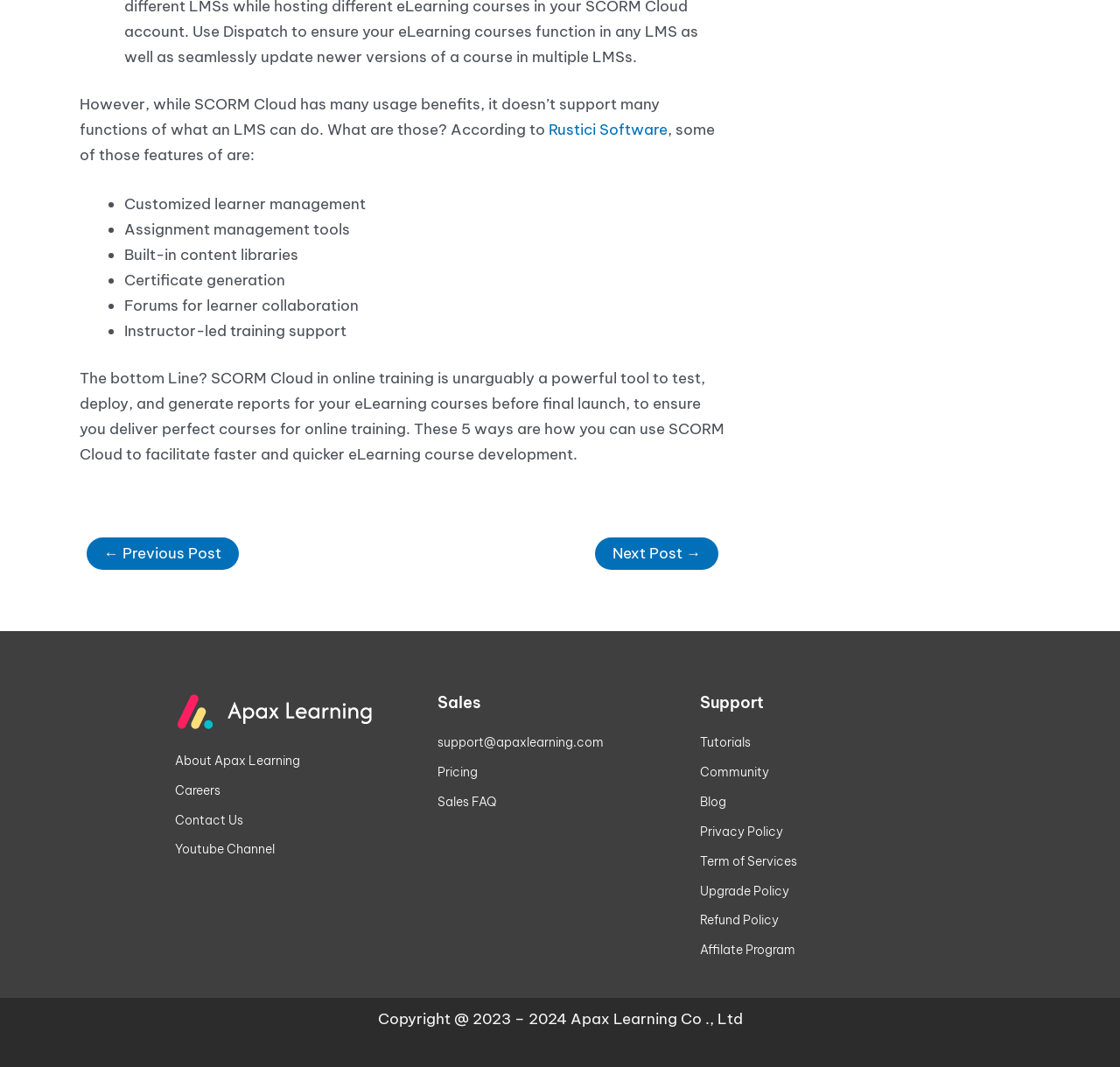Please specify the coordinates of the bounding box for the element that should be clicked to carry out this instruction: "Contact us through support@apaxlearning.com". The coordinates must be four float numbers between 0 and 1, formatted as [left, top, right, bottom].

[0.391, 0.688, 0.539, 0.703]